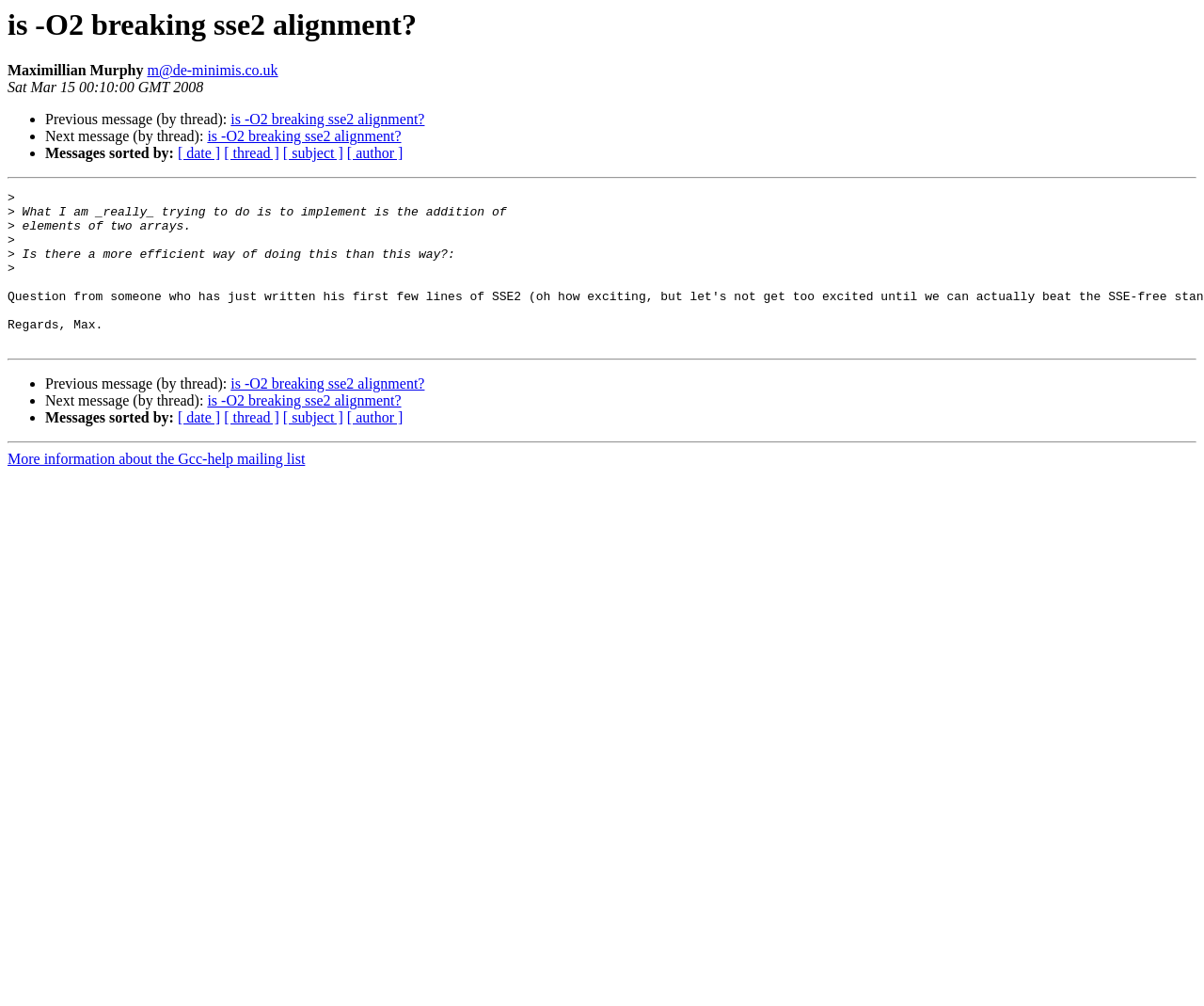How many horizontal separators are there on the webpage?
Answer the question with a detailed and thorough explanation.

The webpage contains three horizontal separators, which are used to separate different sections of the content. They can be found at different vertical positions on the webpage, and are represented by separator elements with an orientation of 'horizontal'.